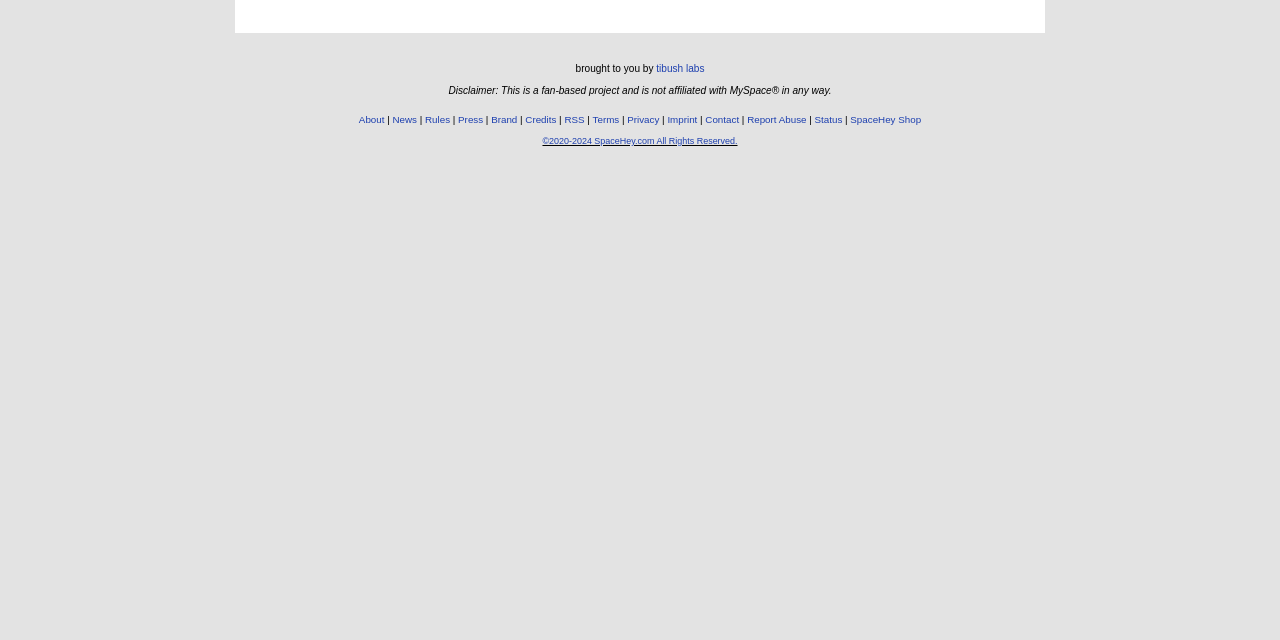Given the element description, predict the bounding box coordinates in the format (top-left x, top-left y, bottom-right x, bottom-right y), using floating point numbers between 0 and 1: tibush labs

[0.513, 0.099, 0.55, 0.116]